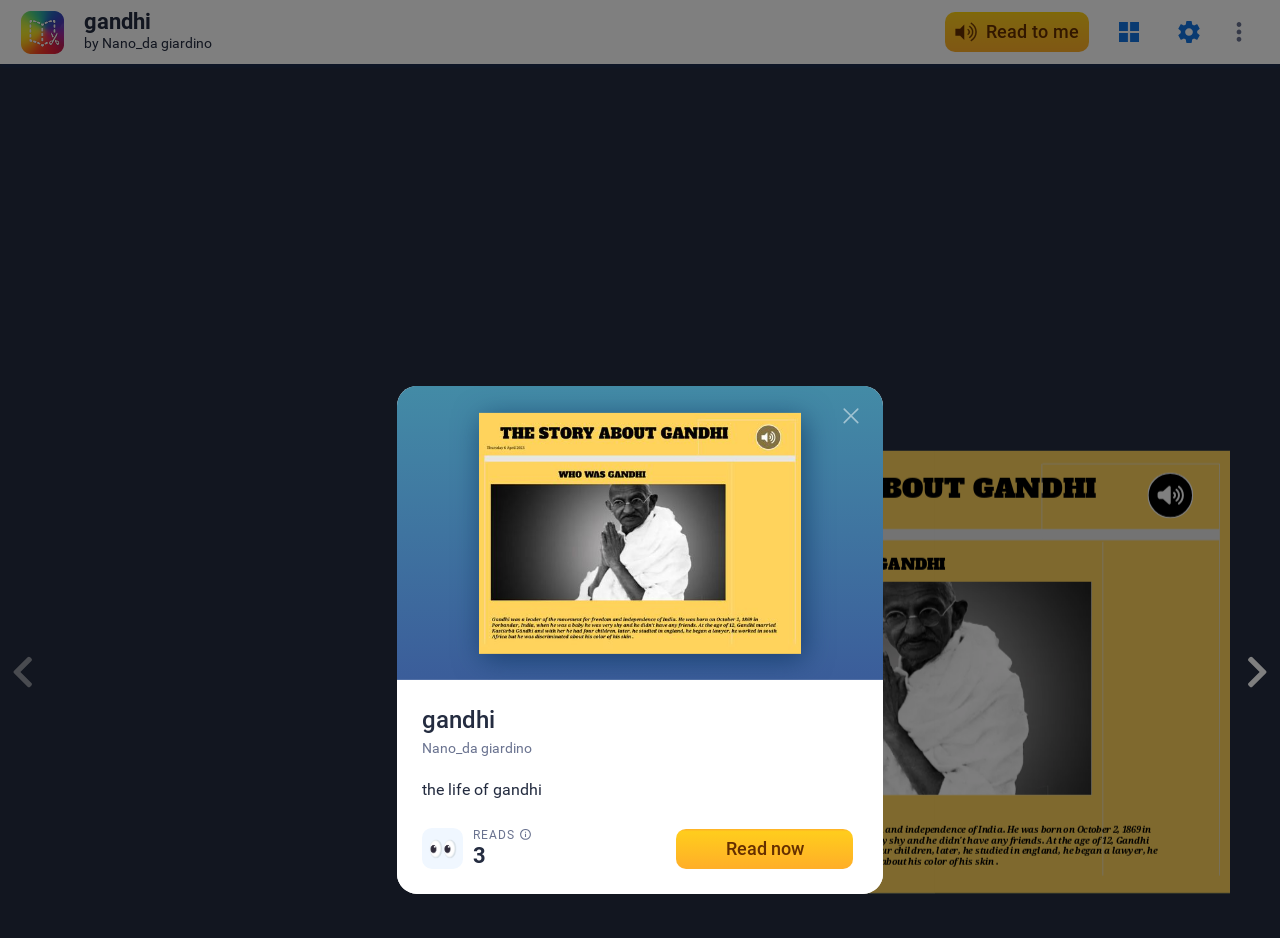Use a single word or phrase to answer the question:
How many images are on the webpage?

7